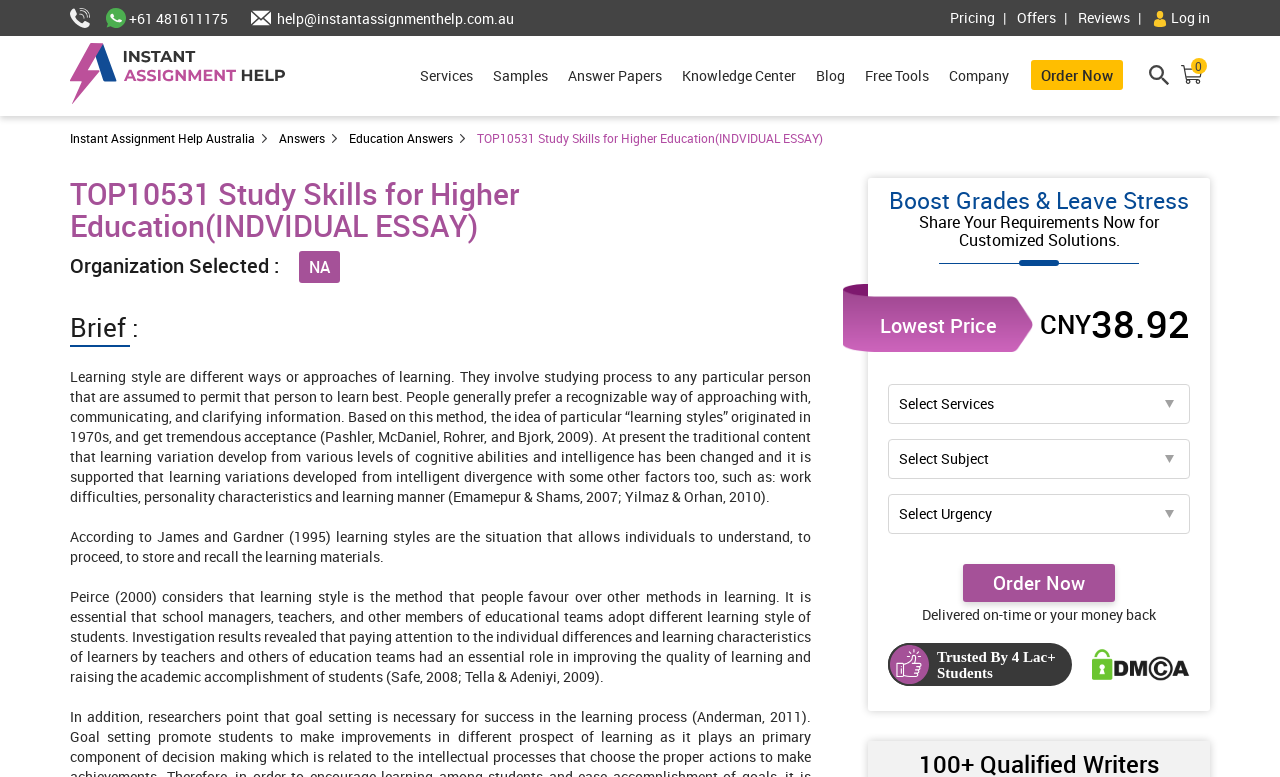Show the bounding box coordinates for the HTML element described as: "Pitch Story".

None